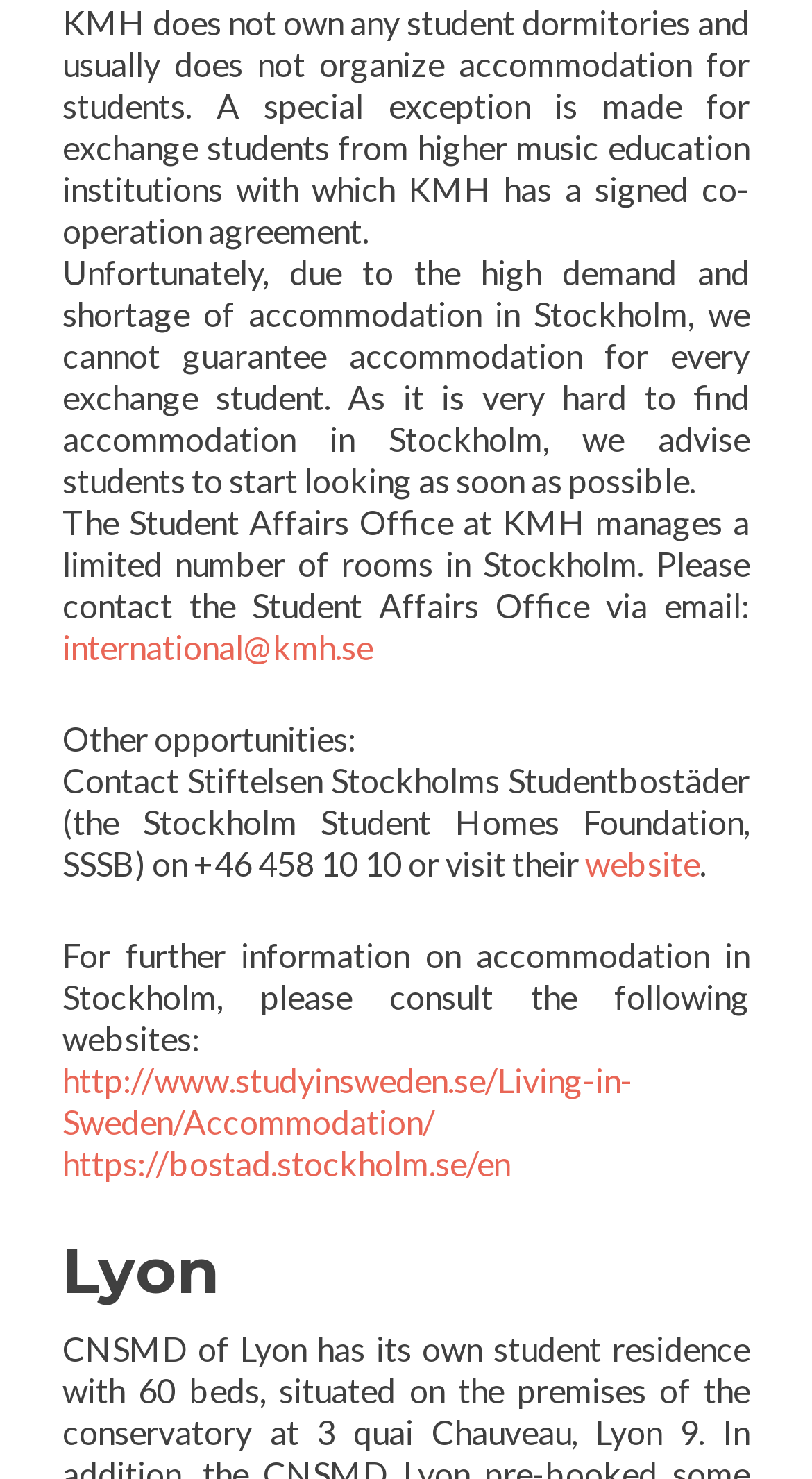Carefully examine the image and provide an in-depth answer to the question: How can exchange students contact the Student Affairs Office?

The webpage provides the email address 'international@kmh.se' for exchange students to contact the Student Affairs Office regarding accommodation.